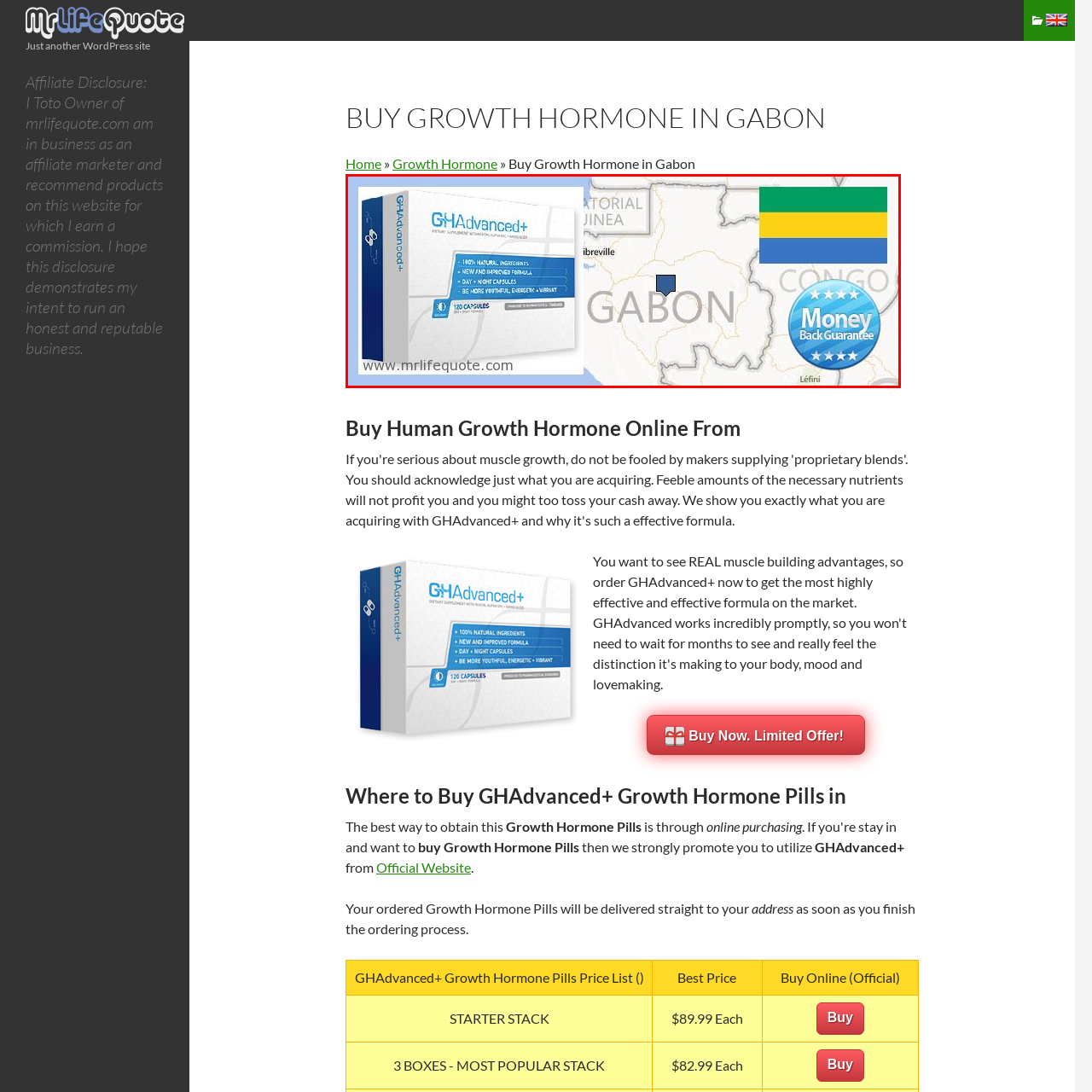Generate a detailed caption for the picture within the red-bordered area.

The image showcases the product "GHAdvanced+", which is described as a dietary supplement designed to enhance vitality and performance. It features a box of capsules prominently displayed, indicating that the formula is made from 100% natural ingredients and offers a new and improved blend. The product package highlights that it contains 120 capsules aimed at making users feel more youthful and energetic.

In the background, a map of Gabon is illustrated, pinpointing the country within Central Africa, alongside the flag of Gabon displayed in the upper right corner. The map emphasizes the geographical context of the product’s availability. Additionally, a blue circular badge promotes a "Money Back Guarantee," suggesting a level of trust and satisfaction assurance for potential customers. This visual representation effectively communicates essential information about the product while situating it within the context of Gabon.